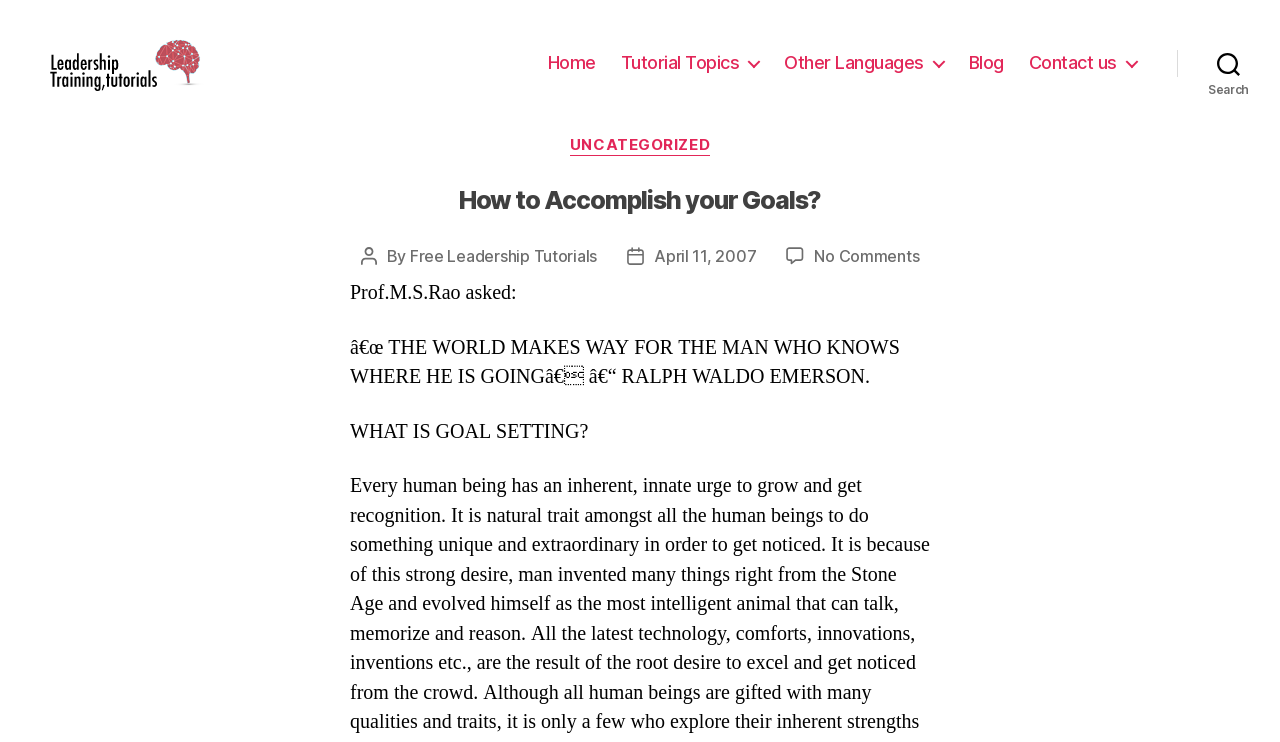Provide an in-depth caption for the webpage.

The webpage is about leadership training tutorials, specifically focusing on how to accomplish goals. At the top left, there is a link to "Leadership Training Tutorials" accompanied by an image with the same name. Below this, there is a horizontal navigation menu with five links: "Home", "Tutorial Topics", "Other Languages", "Blog", and "Contact us". 

On the top right, there is a search button. When expanded, it reveals a header section with a "Categories" label and a link to "UNCATEGORIZED". Below this, there is a heading that reads "How to Accomplish your Goals?".

The main content of the webpage starts with a quote from Ralph Waldo Emerson, "THE WORLD MAKES WAY FOR THE MAN WHO KNOWS WHERE HE IS GOING", followed by a question "WHAT IS GOAL SETTING?". The author of the post, "Free Leadership Tutorials", is mentioned, along with the post date, "April 11, 2007". There is also a note indicating that there are no comments on the post.